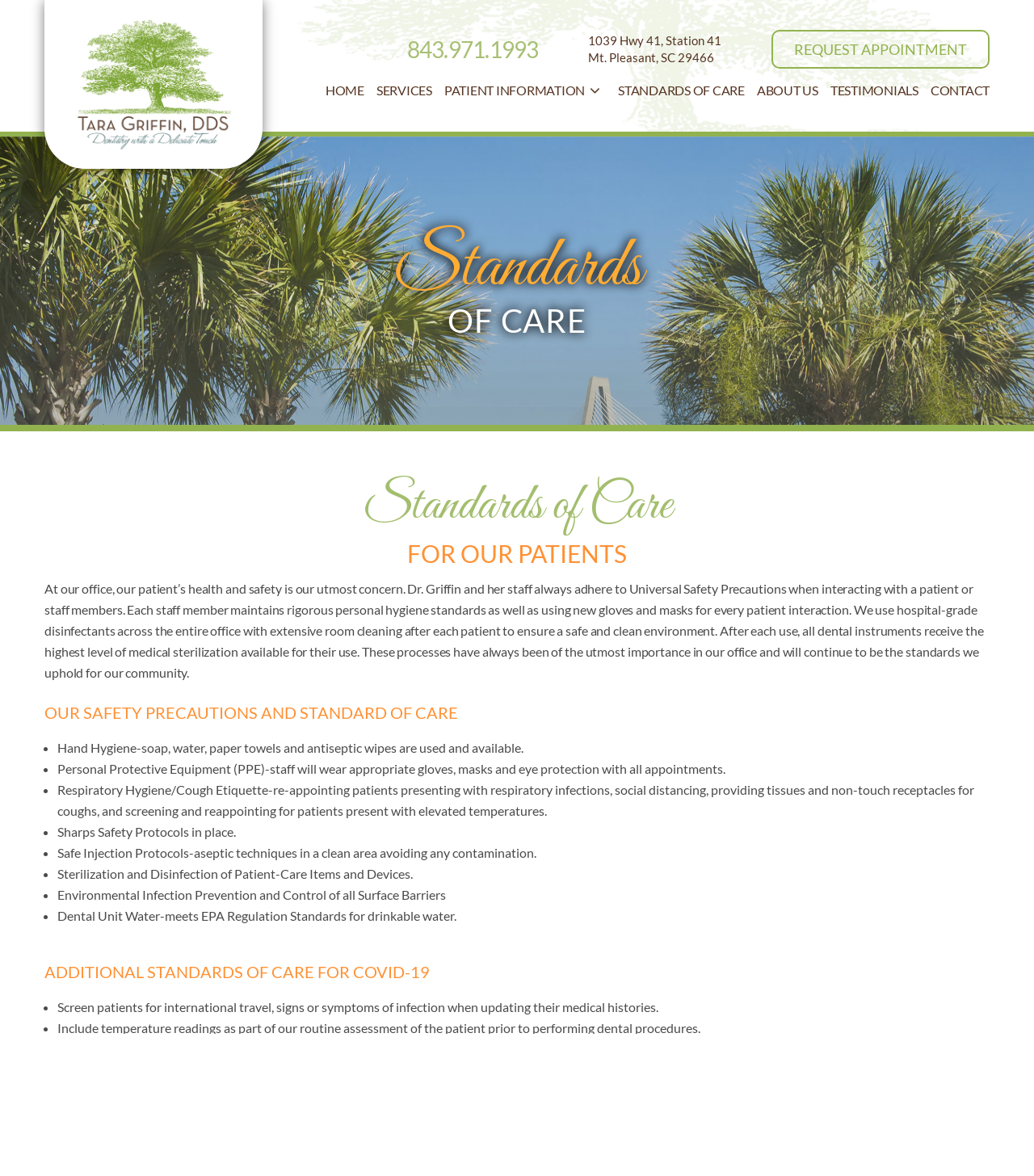How do patients rinse before a dental appointment?
Please respond to the question with as much detail as possible.

According to the webpage, patients are asked to rinse with 1.5% hydrogen peroxide prior to their dental appointment, which is one of the additional standards of care for COVID-19.